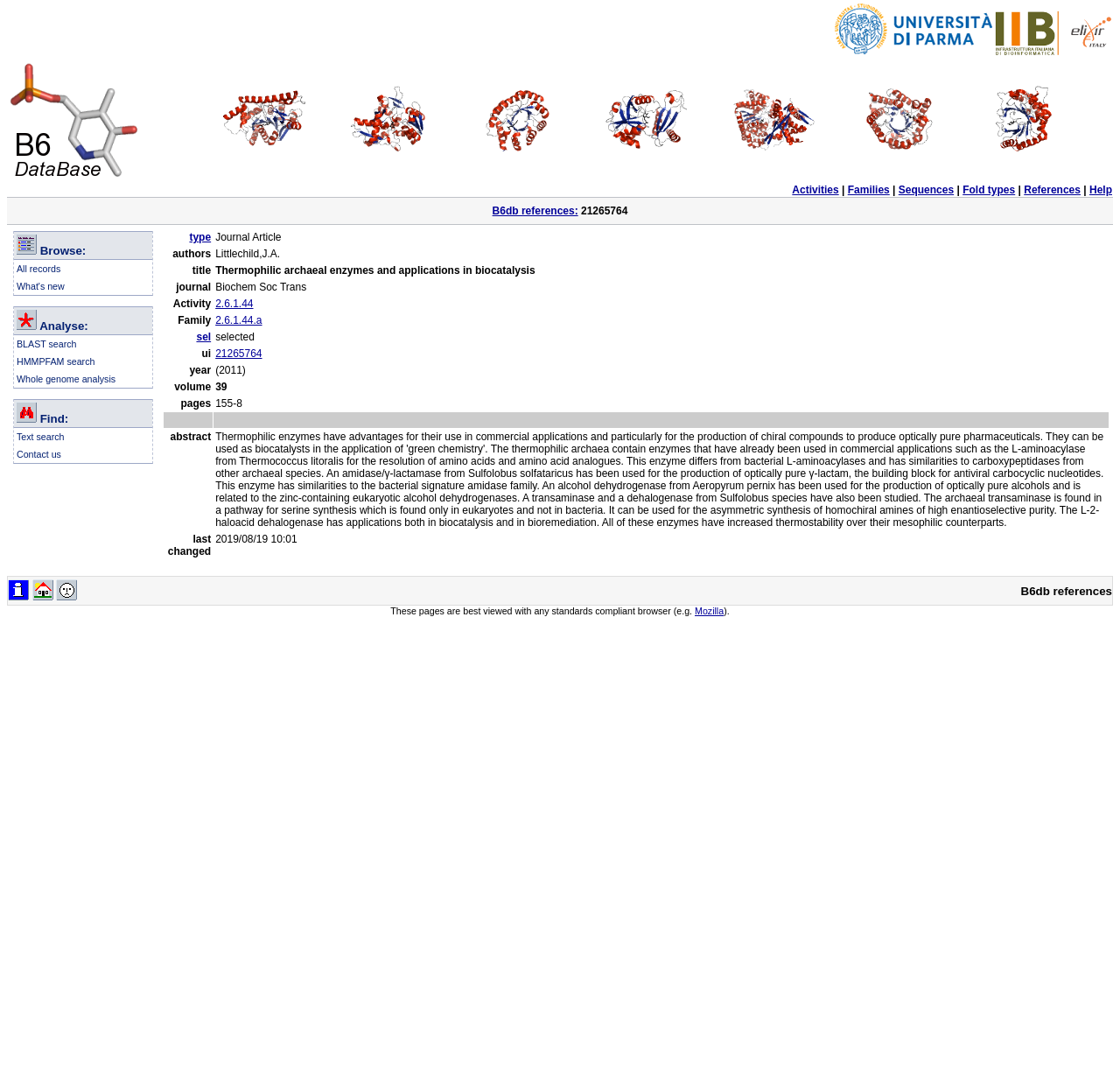Please provide a detailed answer to the question below by examining the image:
What is the reference number shown on the webpage?

The reference number is shown in the LayoutTableCell with the text 'B6db references: 21265764', so the answer is 21265764.